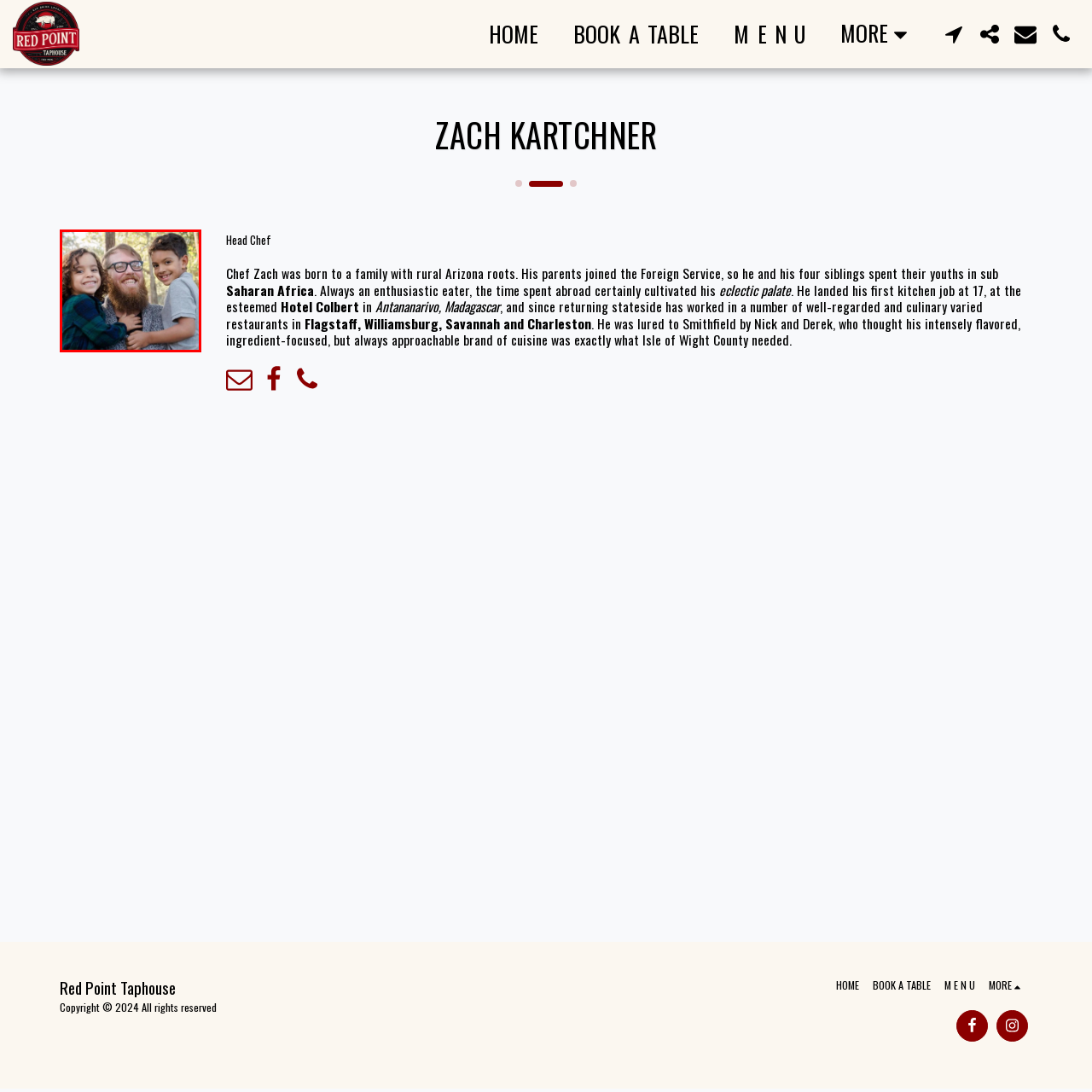Where is the scene taking place?
Check the image encapsulated by the red bounding box and answer the question comprehensively.

The caption sets the scene in a forested area, which is evident from the soft, natural lighting filtering through the trees, creating a warm and cheerful atmosphere.